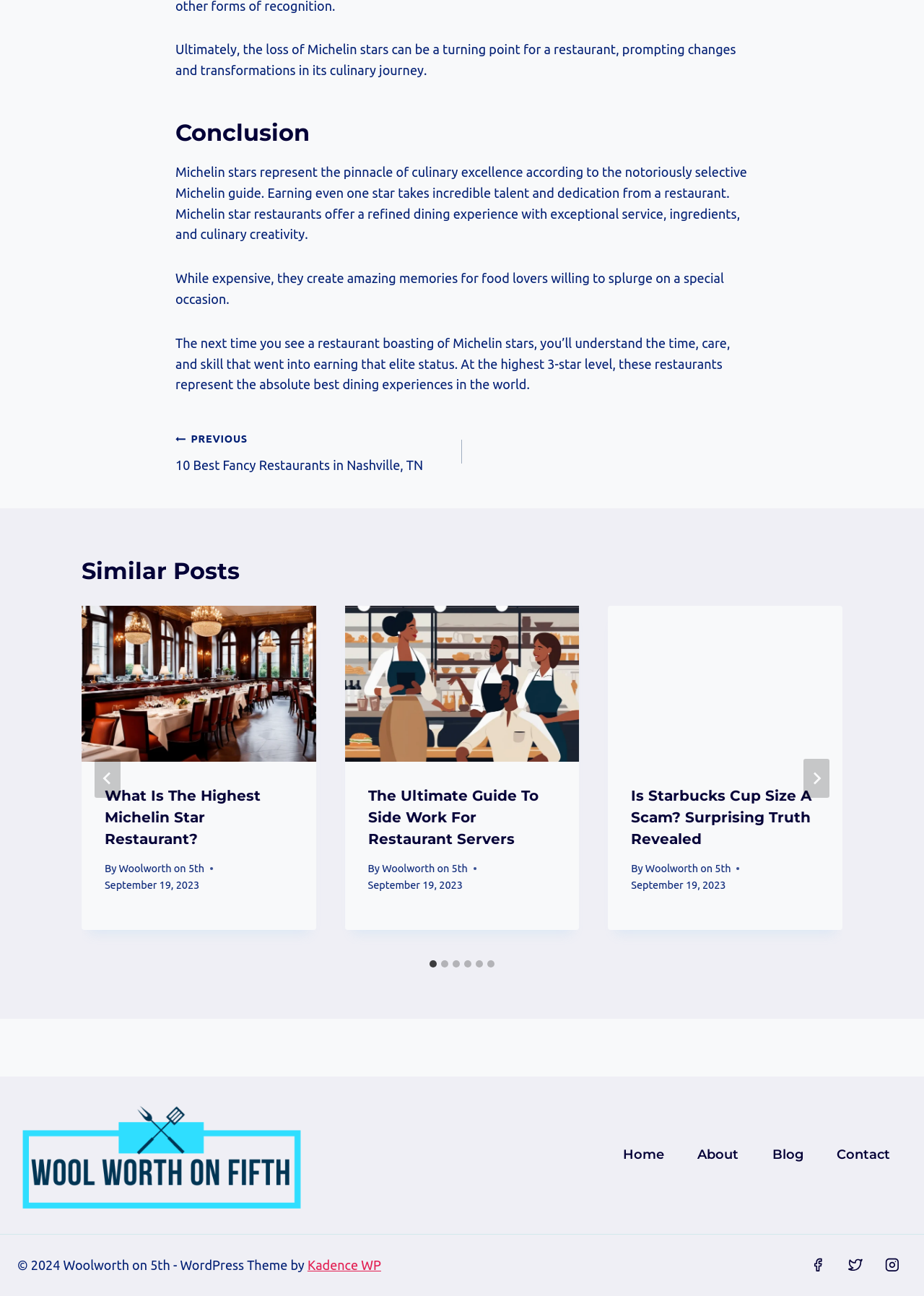Refer to the image and provide a thorough answer to this question:
How many slides are there in the similar posts section?

I can see that there are six tab panels in the similar posts section, each representing a different slide. The tab panels are labeled as '1 of 6', '2 of 6', and so on, indicating that there are six slides in total.